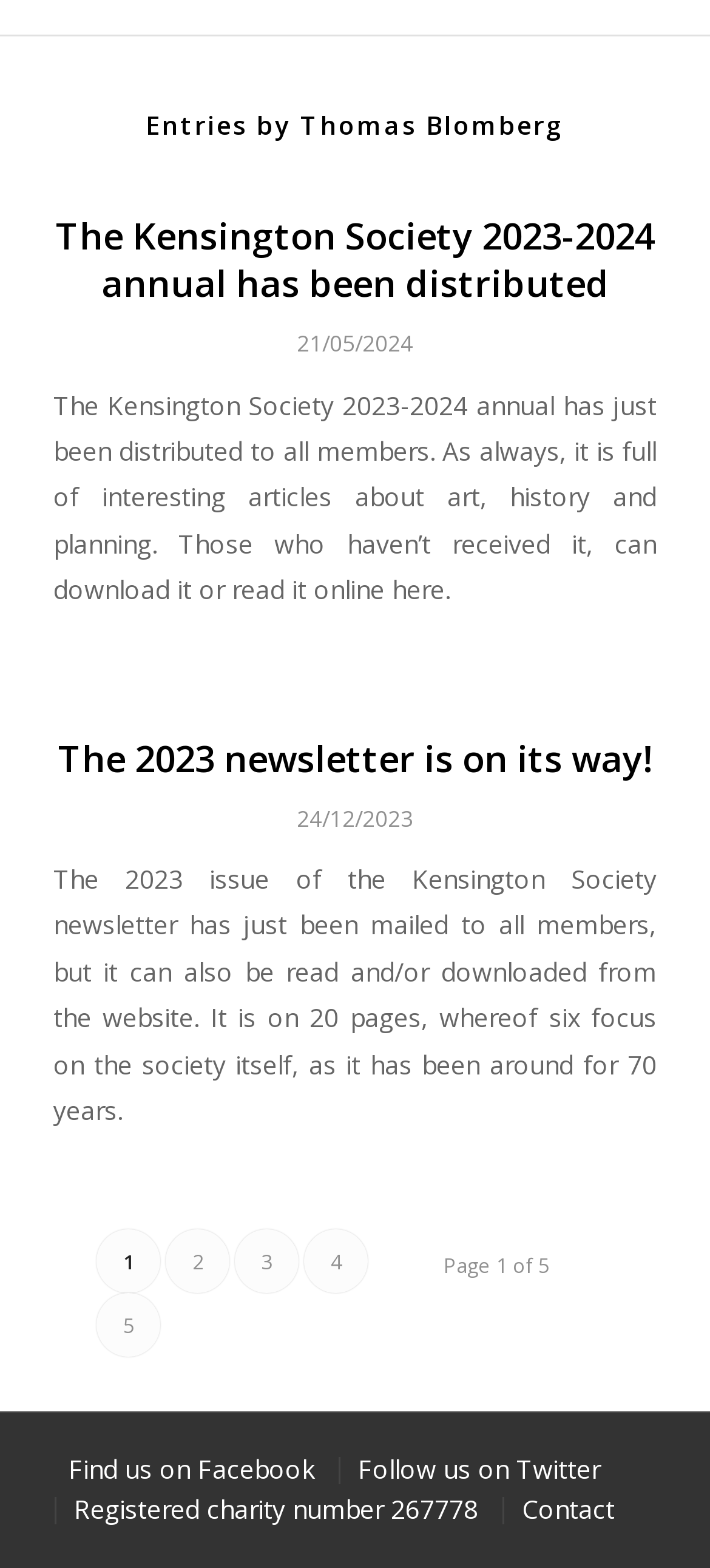Provide the bounding box coordinates for the specified HTML element described in this description: "Follow us on Twitter". The coordinates should be four float numbers ranging from 0 to 1, in the format [left, top, right, bottom].

[0.504, 0.926, 0.845, 0.948]